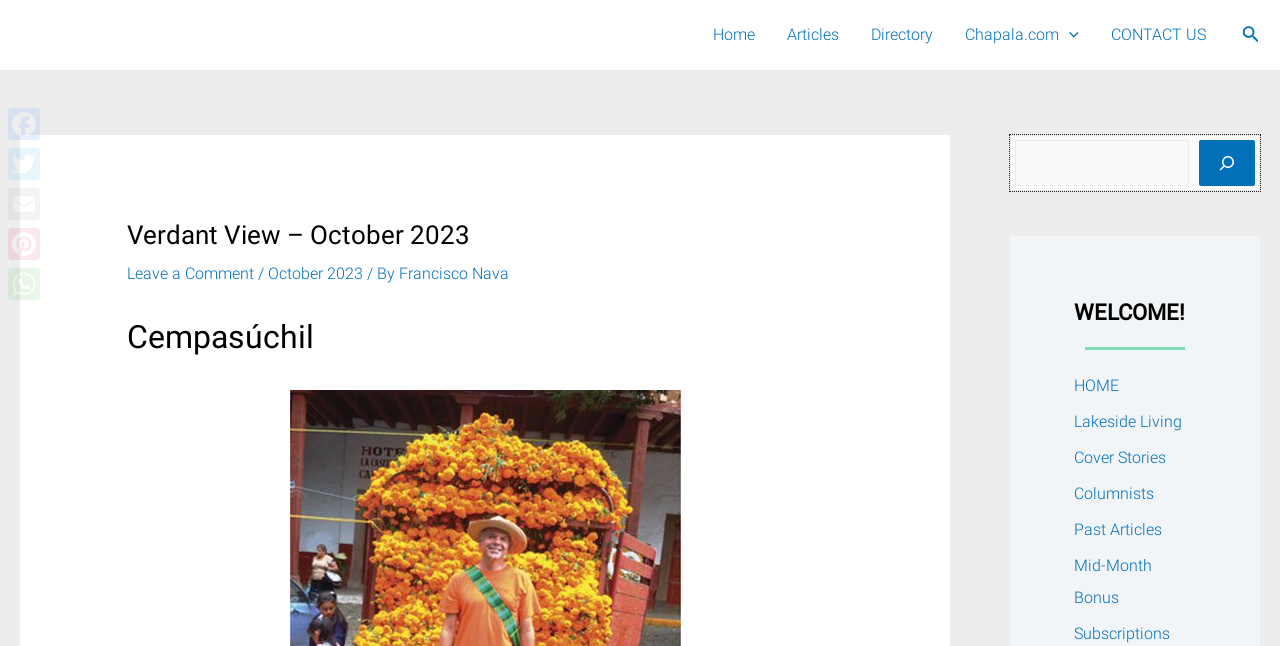Explain the webpage's layout and main content in detail.

The webpage is a blog or online magazine with a focus on articles and stories. At the top, there is a navigation menu with links to "Home", "Articles", "Directory", and "CONTACT US". To the right of the navigation menu, there is a search icon link with a small image of a magnifying glass.

Below the navigation menu, there is a header section with a title "Verdant View – October 2023" and a subtitle "Cempasúchil" which is the main topic of the article. The article is written by Francisco Nava, and there is a link to leave a comment.

On the right side of the page, there is a complementary section with a search box and a button to search. Above the search box, there is a heading "WELCOME!" and a horizontal separator line. Below the separator line, there are several links to different sections of the website, including "HOME", "Lakeside Living", "Cover Stories", "Columnists", "Past Articles", "Mid-Month Bonus", and "Subscriptions".

At the very top right corner of the page, there is a small image of a menu toggle button. At the bottom left corner of the page, there are social media links to Facebook, Twitter, Email, Pinterest, and WhatsApp.

The main content of the webpage is an article about Cempasúchil, also known as Marigolds, which is a versatile and radiant flower with deep roots in ancient religions such as Aztec, Christianity, and Hinduism. The article is likely to provide more information about the history, significance, and uses of Marigolds.